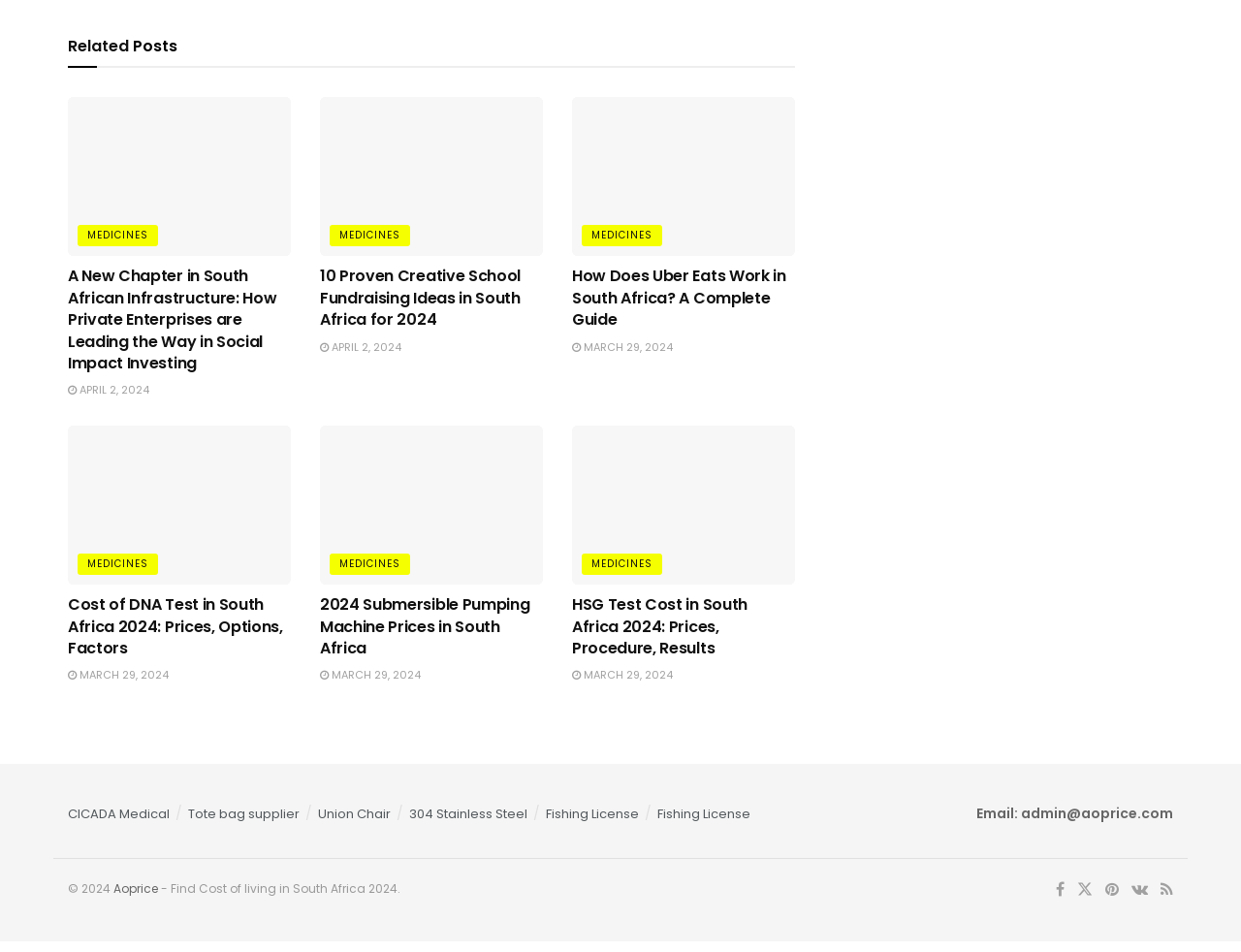What is the date of the third article?
Using the picture, provide a one-word or short phrase answer.

MARCH 29, 2024